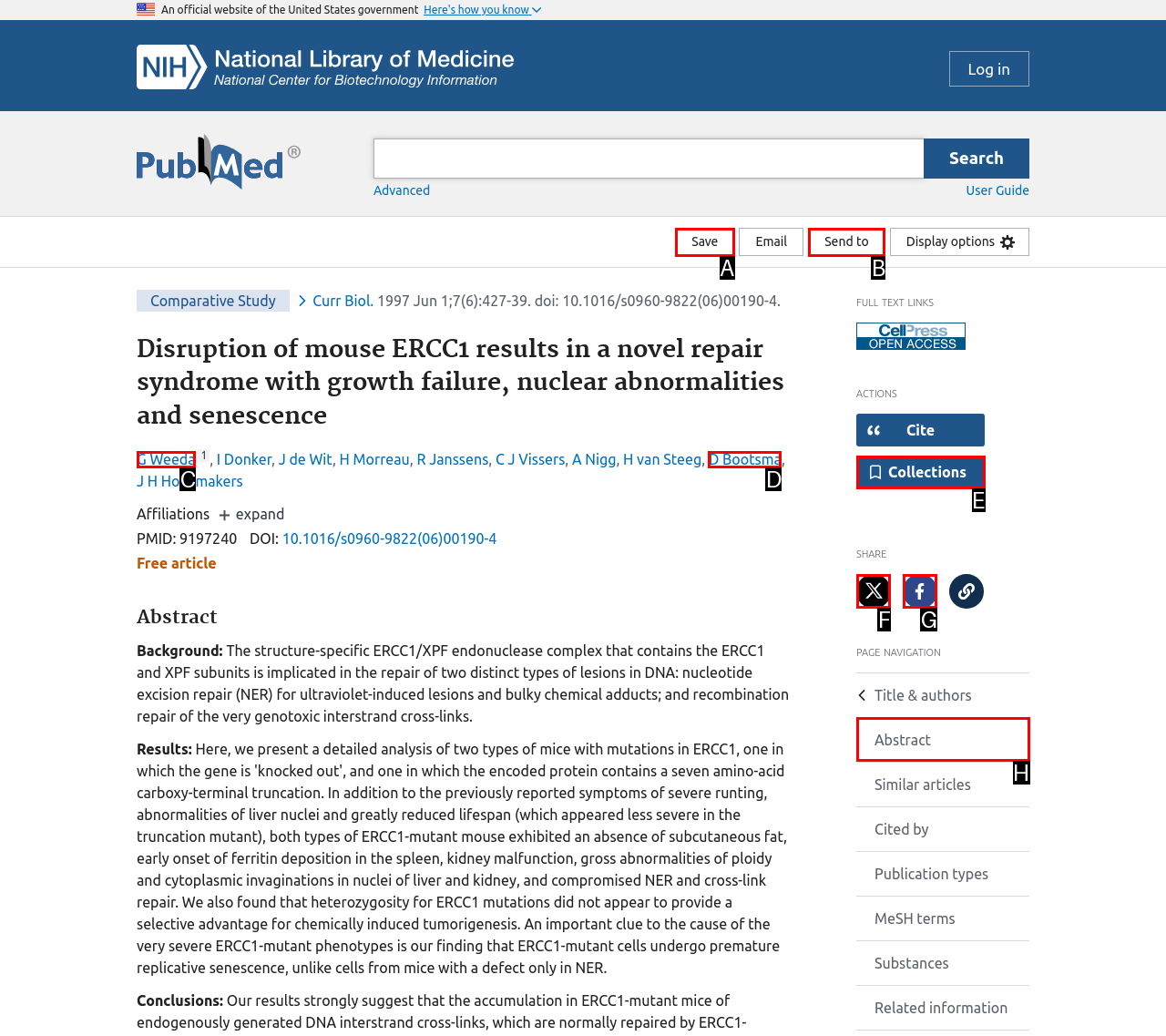Point out the option that aligns with the description: Collections
Provide the letter of the corresponding choice directly.

E